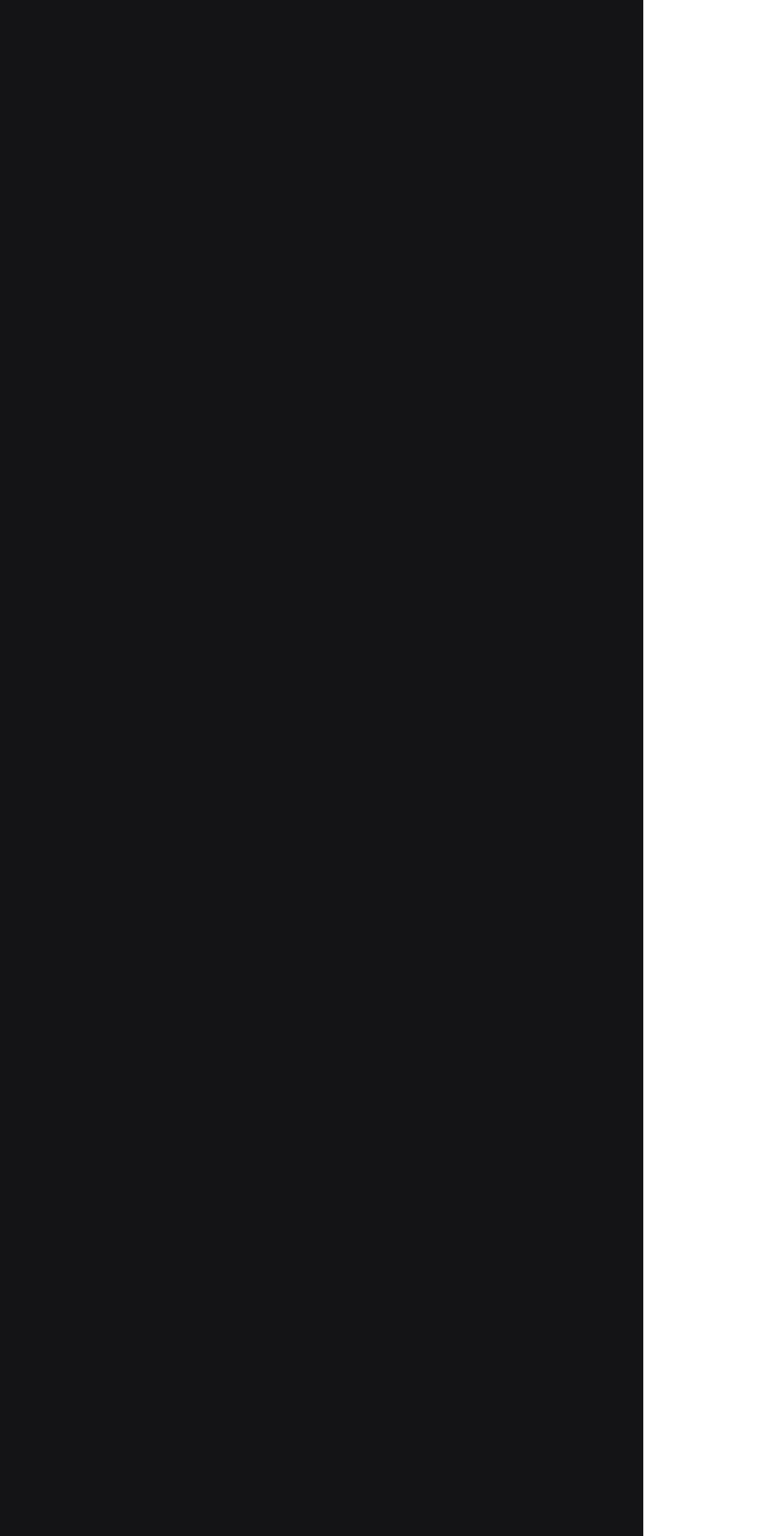Determine the bounding box coordinates for the area that needs to be clicked to fulfill this task: "Click the Ingram Technology logo". The coordinates must be given as four float numbers between 0 and 1, i.e., [left, top, right, bottom].

None